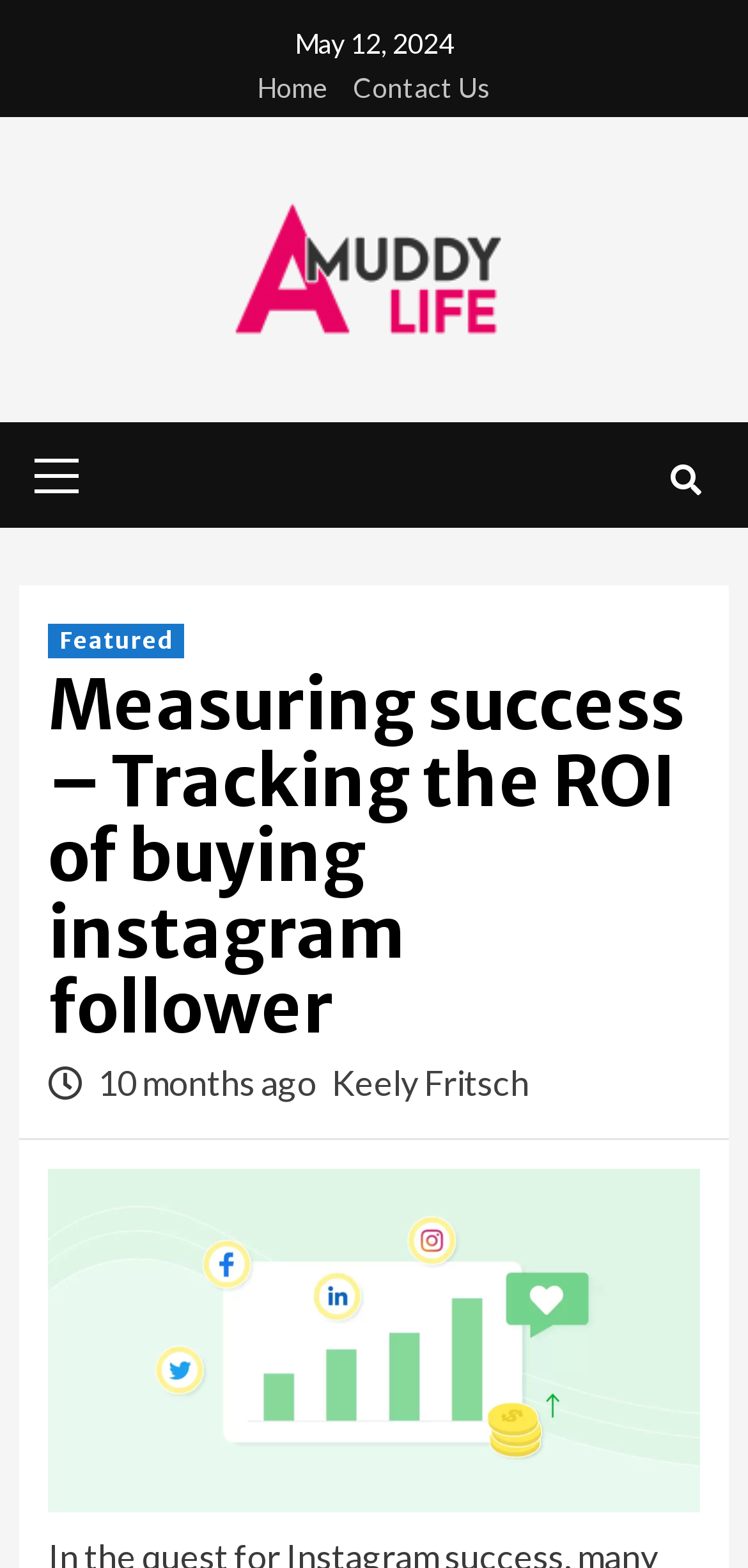Find the bounding box coordinates for the HTML element described in this sentence: "Primary Menu". Provide the coordinates as four float numbers between 0 and 1, in the format [left, top, right, bottom].

[0.026, 0.269, 0.128, 0.33]